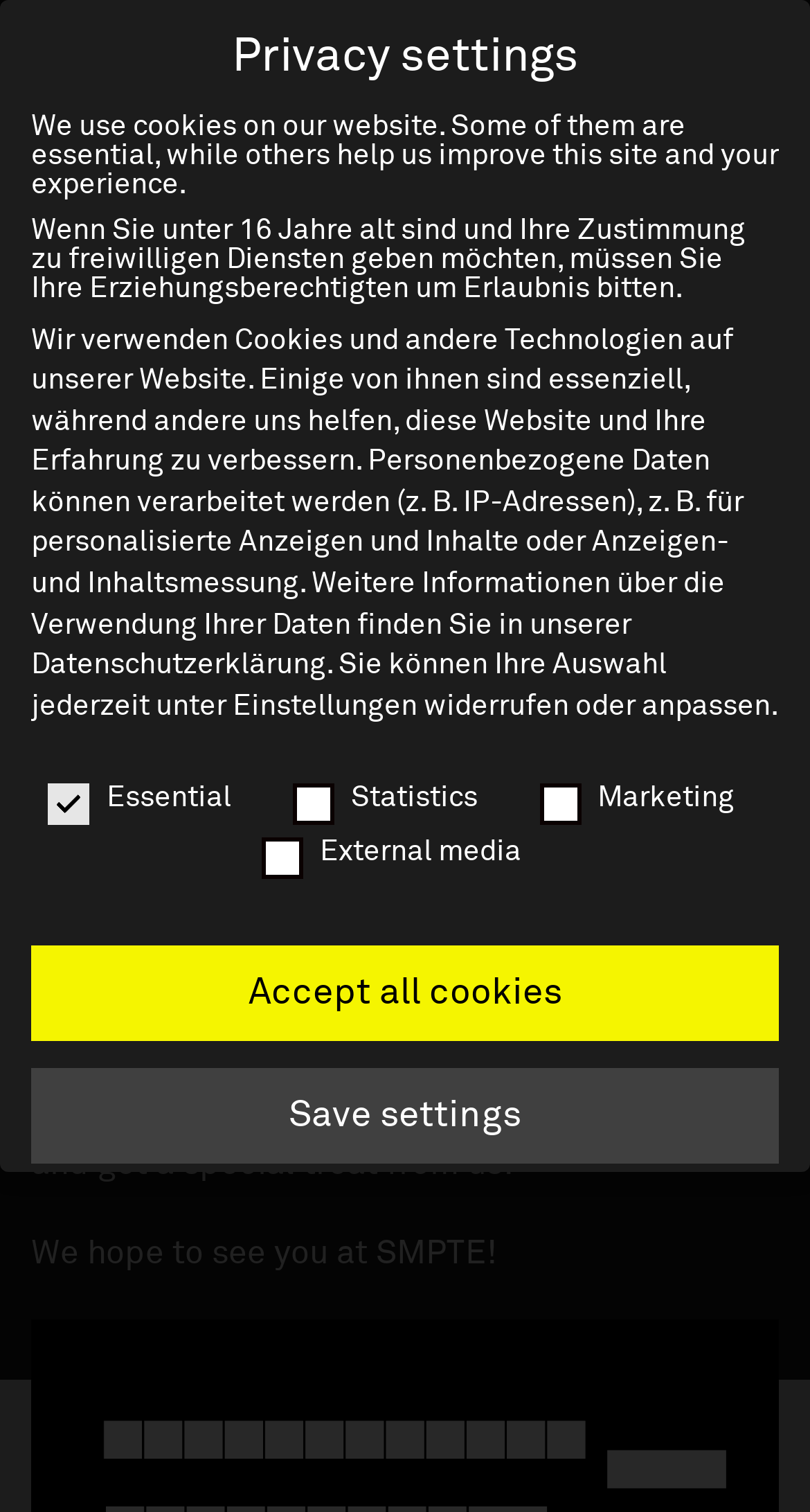Could you specify the bounding box coordinates for the clickable section to complete the following instruction: "Click the Ethernet link"?

[0.038, 0.628, 0.203, 0.66]